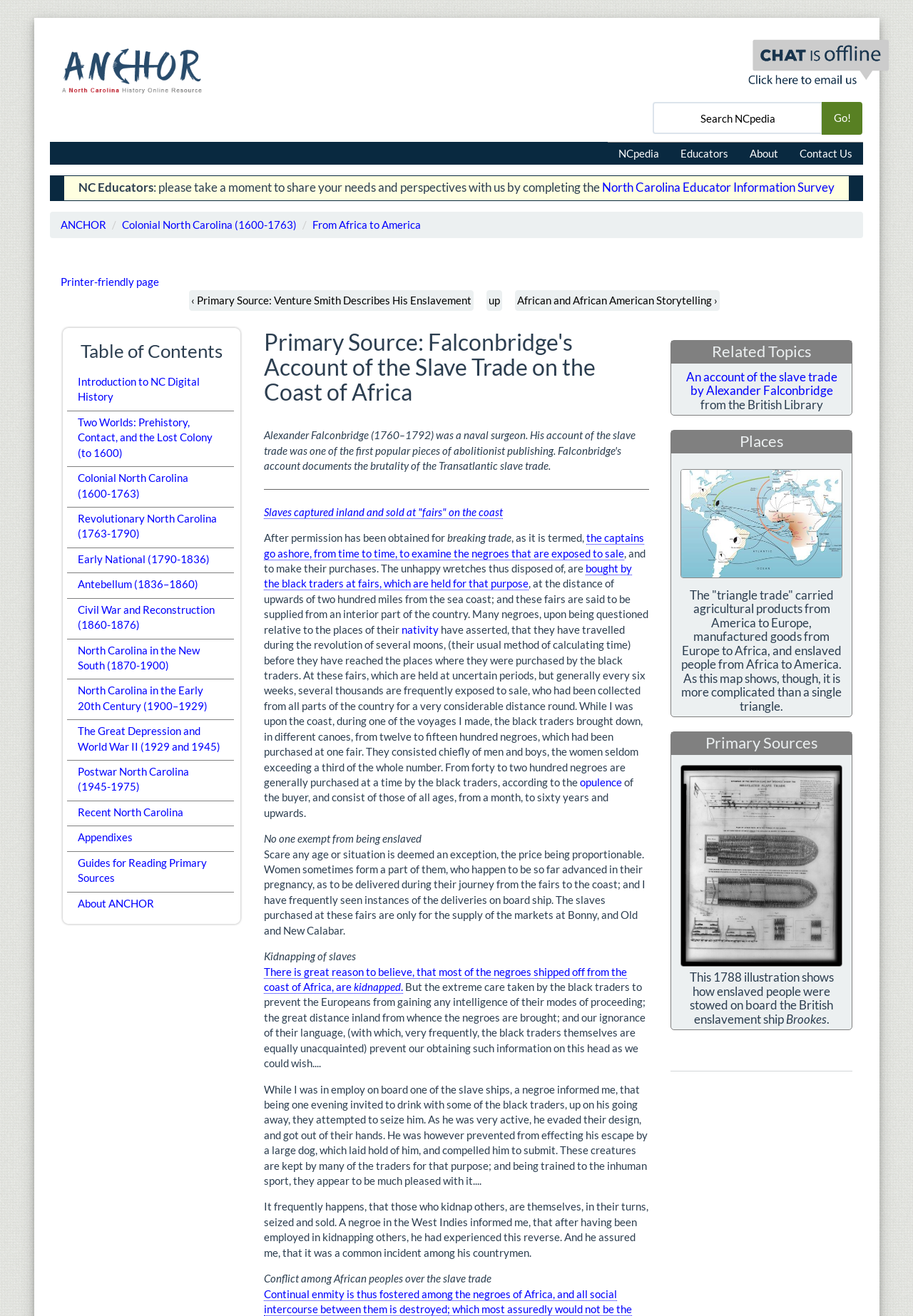Provide the bounding box coordinates of the HTML element this sentence describes: "Early National (1790-1836)".

[0.073, 0.416, 0.256, 0.433]